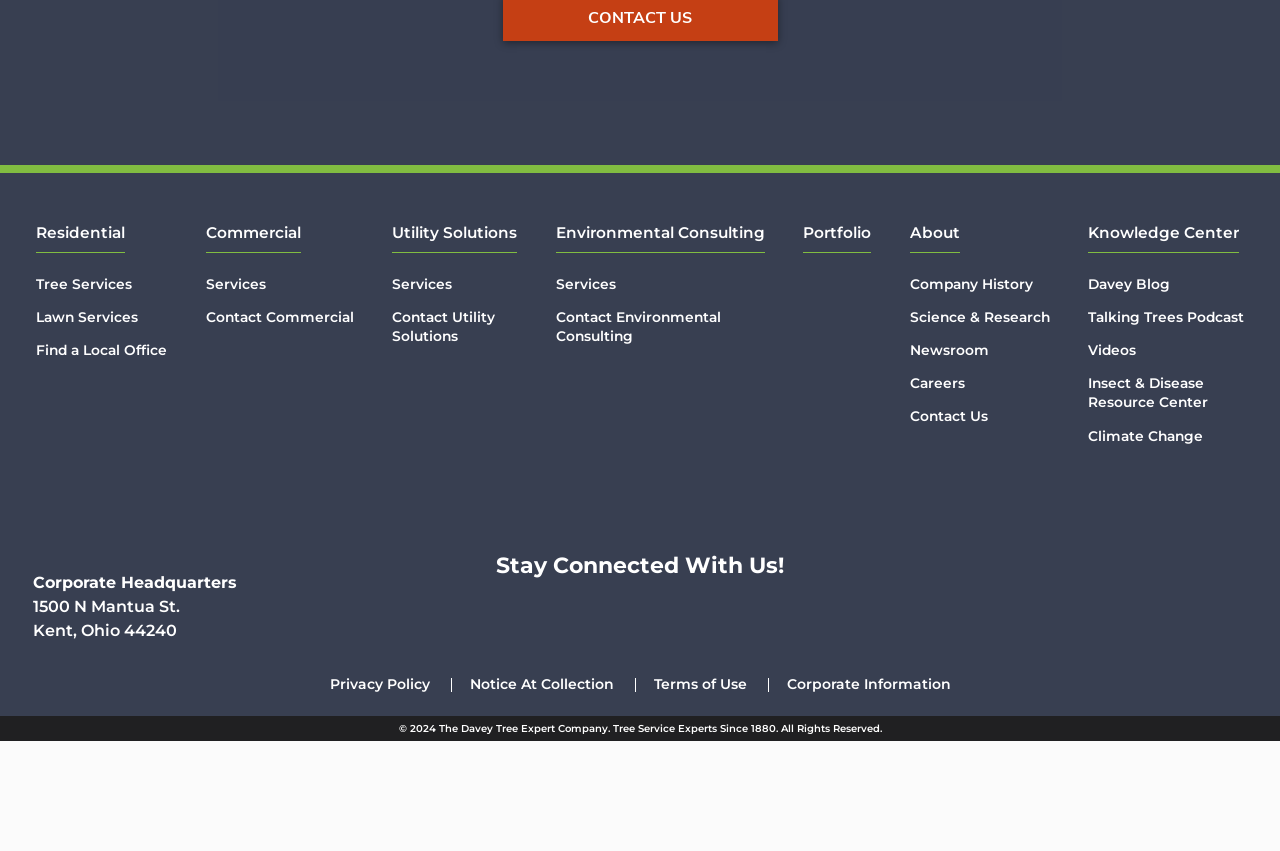Please determine the bounding box coordinates for the element with the description: "Privacy Policy".

[0.257, 0.922, 0.336, 0.946]